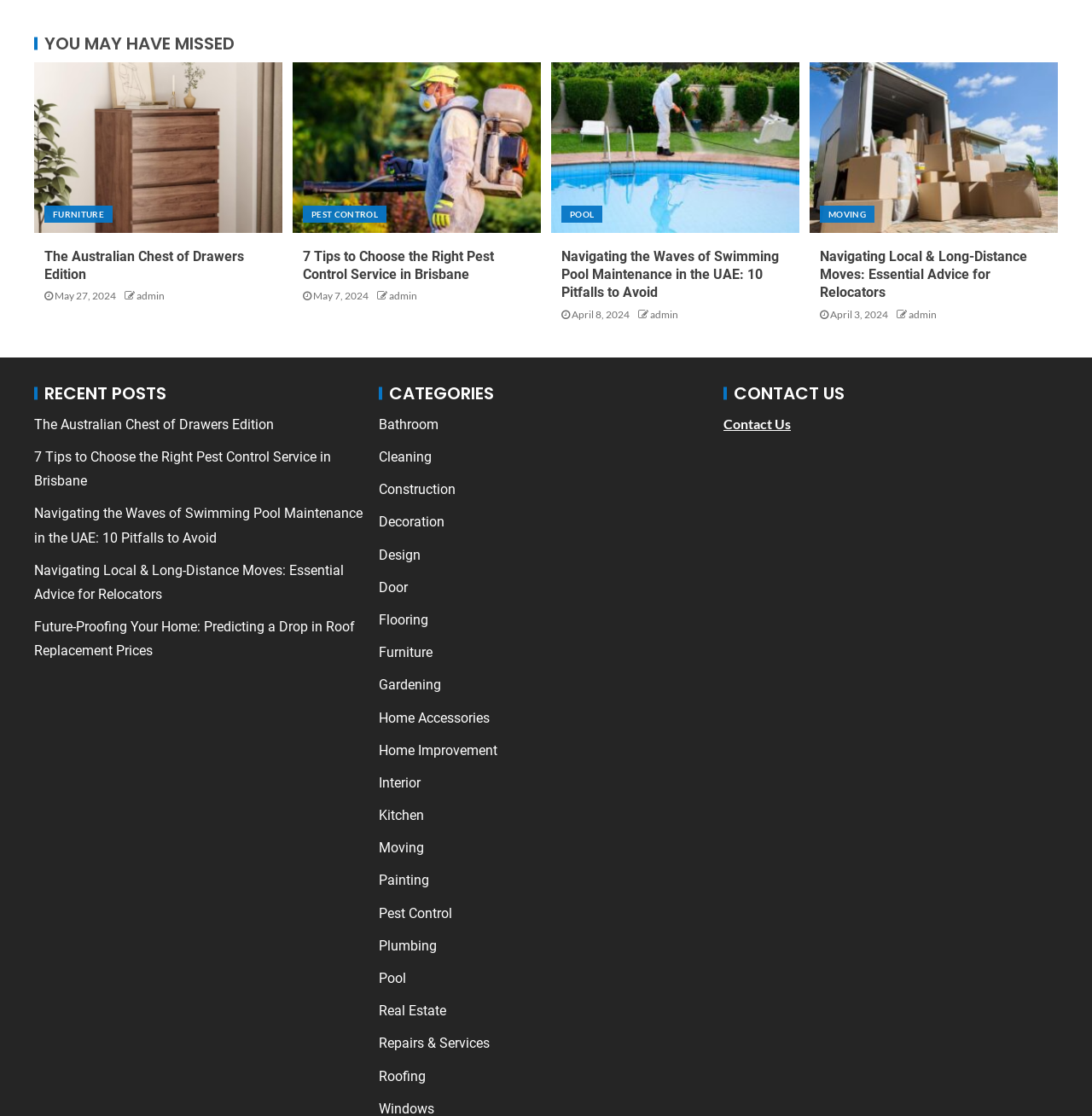Respond to the question with just a single word or phrase: 
What is the topic of the article with the image of swimming pool?

Pool